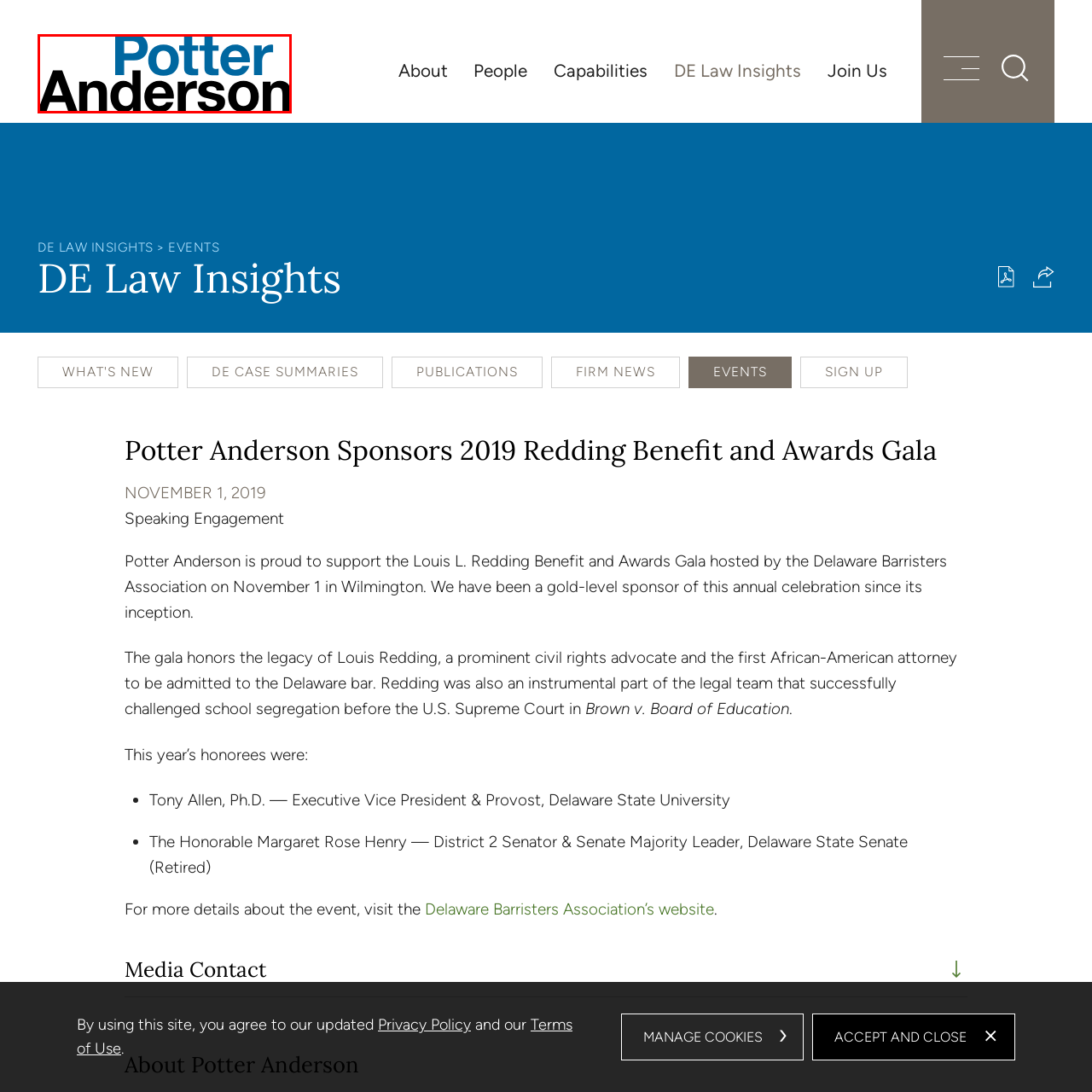Review the image segment marked with the grey border and deliver a thorough answer to the following question, based on the visual information provided: 
What is the name of the law firm featured in the logo?

The caption explicitly states that the logo is of Potter Anderson & Corroon LLP, a Delaware-based law firm, which allows me to identify the name of the law firm.